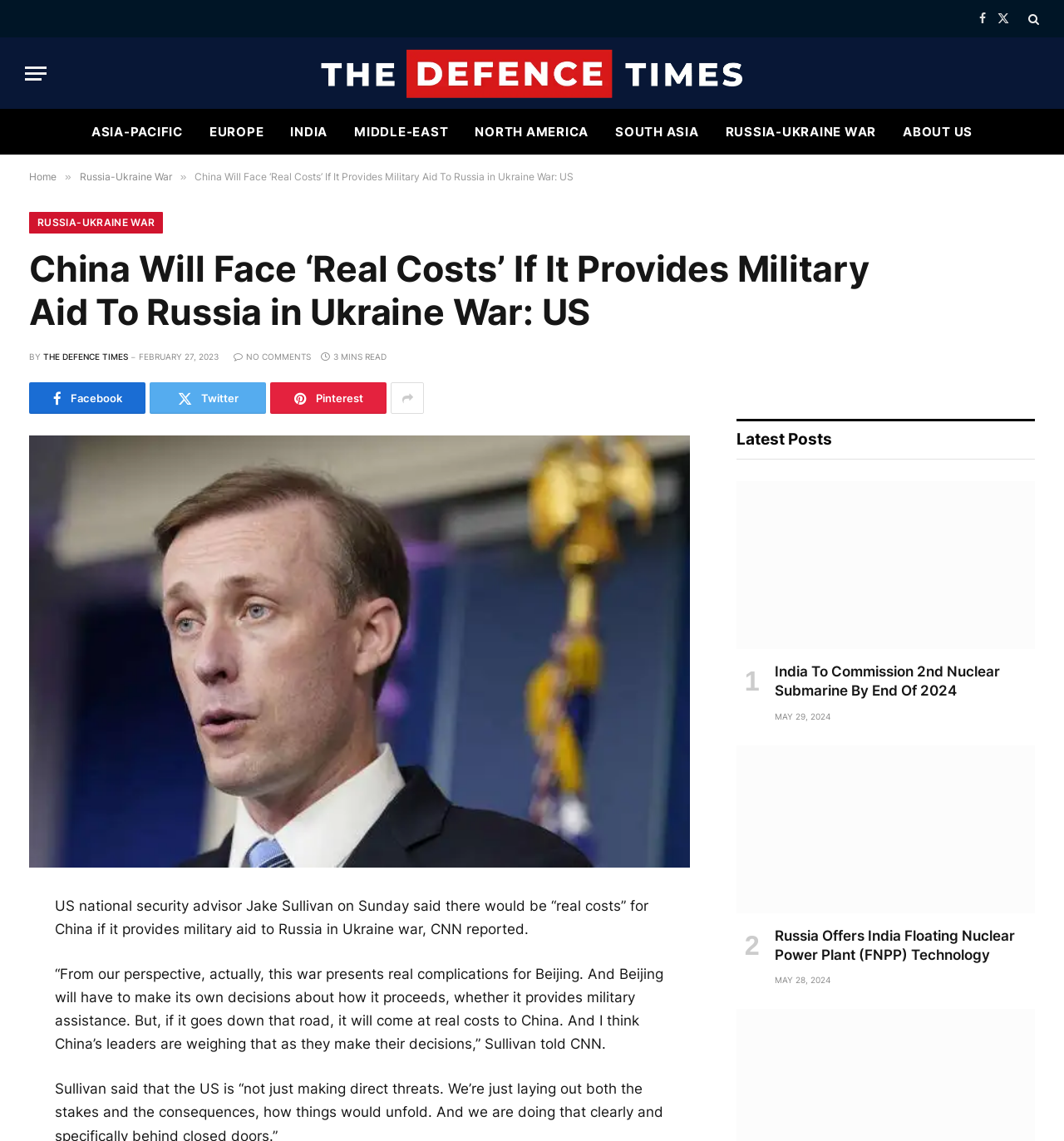What is the headline of the webpage?

China Will Face ‘Real Costs’ If It Provides Military Aid To Russia in Ukraine War: US